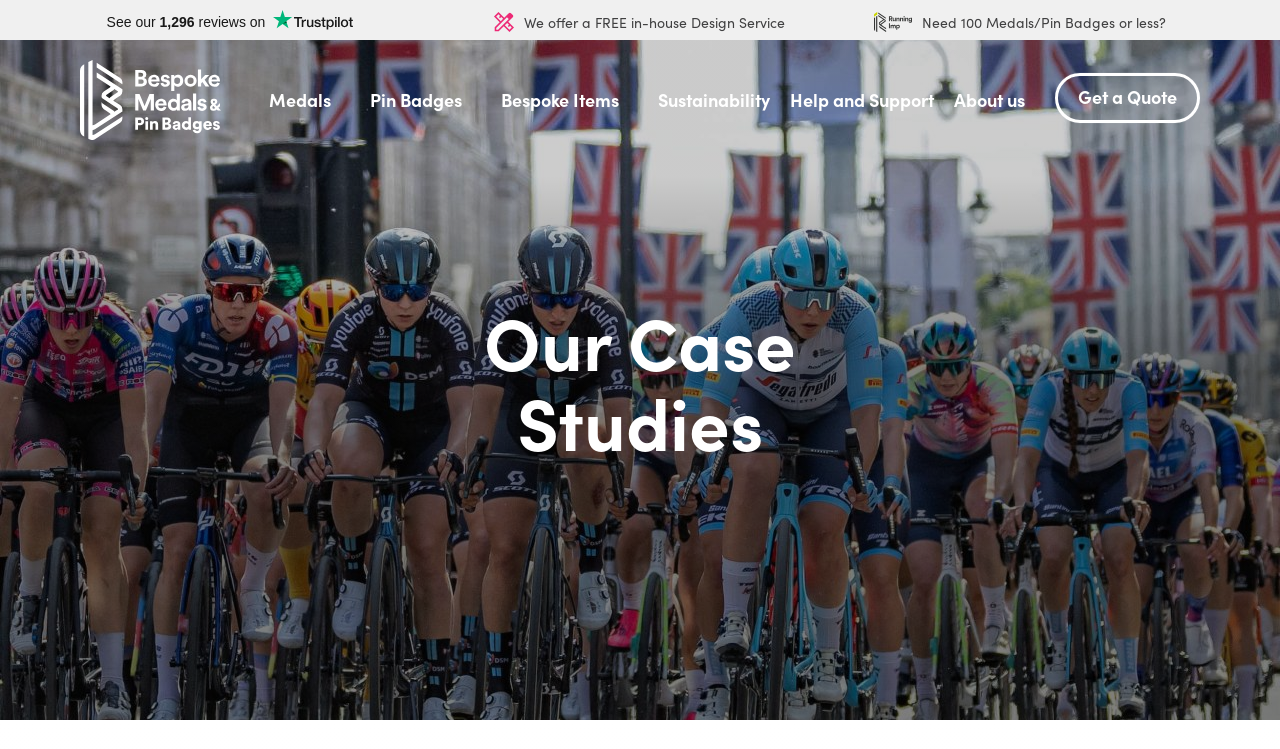What type of products are featured in the carousel?
Provide a one-word or short-phrase answer based on the image.

Medals and Pin Badges